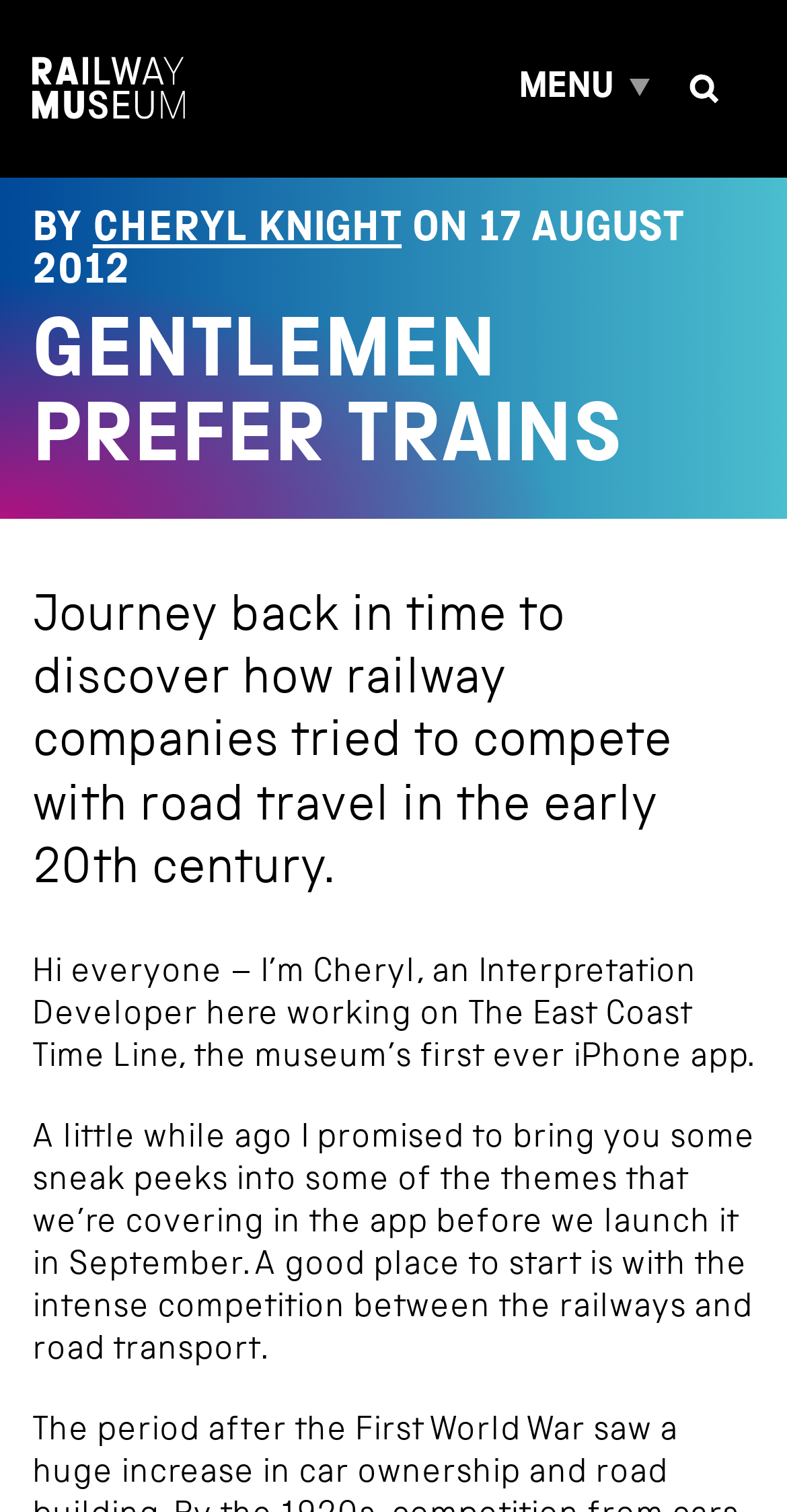What is the topic of the blog post?
Examine the image closely and answer the question with as much detail as possible.

The topic of the blog post can be inferred from the StaticText element with the text 'Journey back in time to discover how railway companies tried to compete with road travel in the early 20th century.'. This text provides a summary of the blog post's content, indicating that the topic is about railway companies competing with road travel.